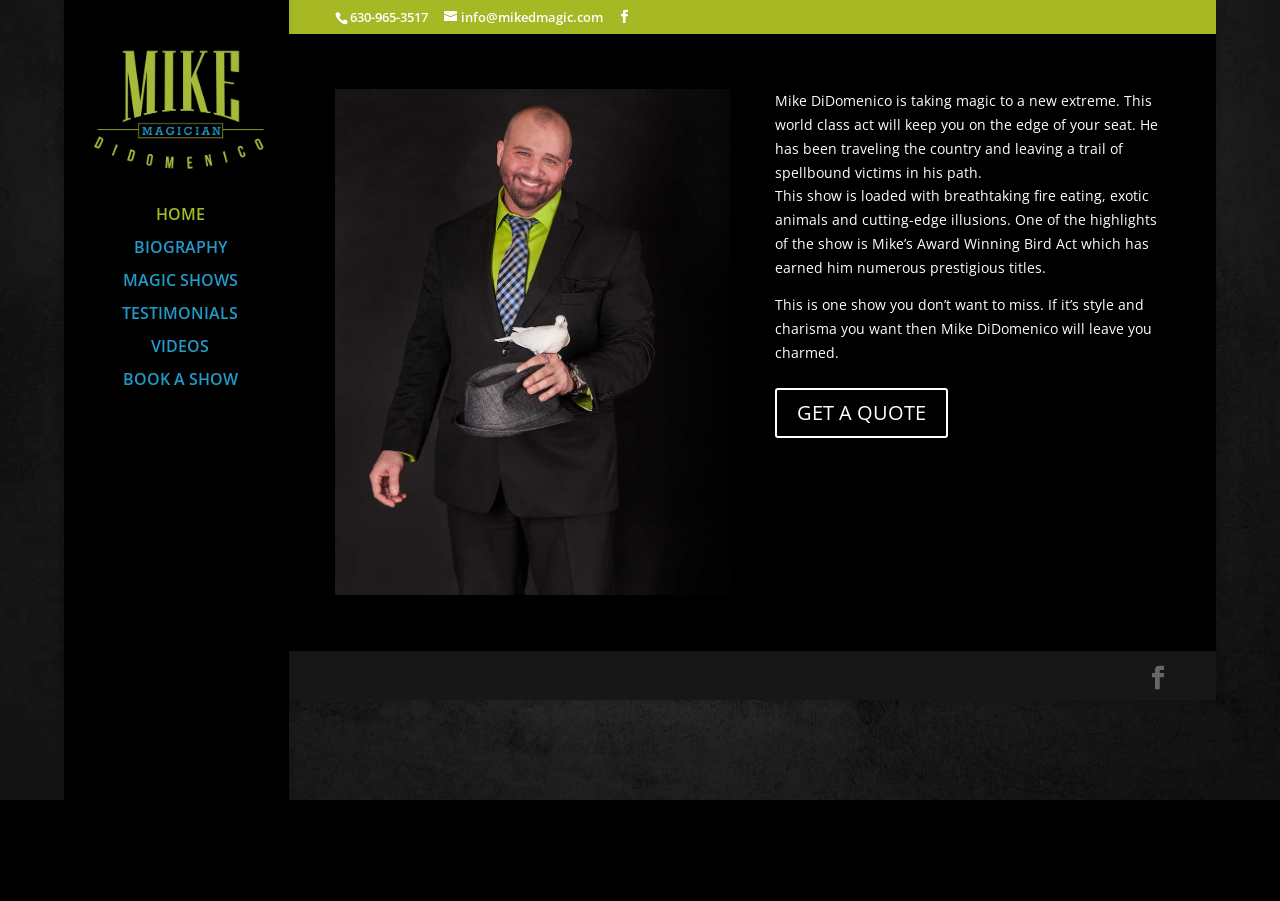What is the phone number of Magician Mike DiDomenico?
Provide a one-word or short-phrase answer based on the image.

630-965-3517